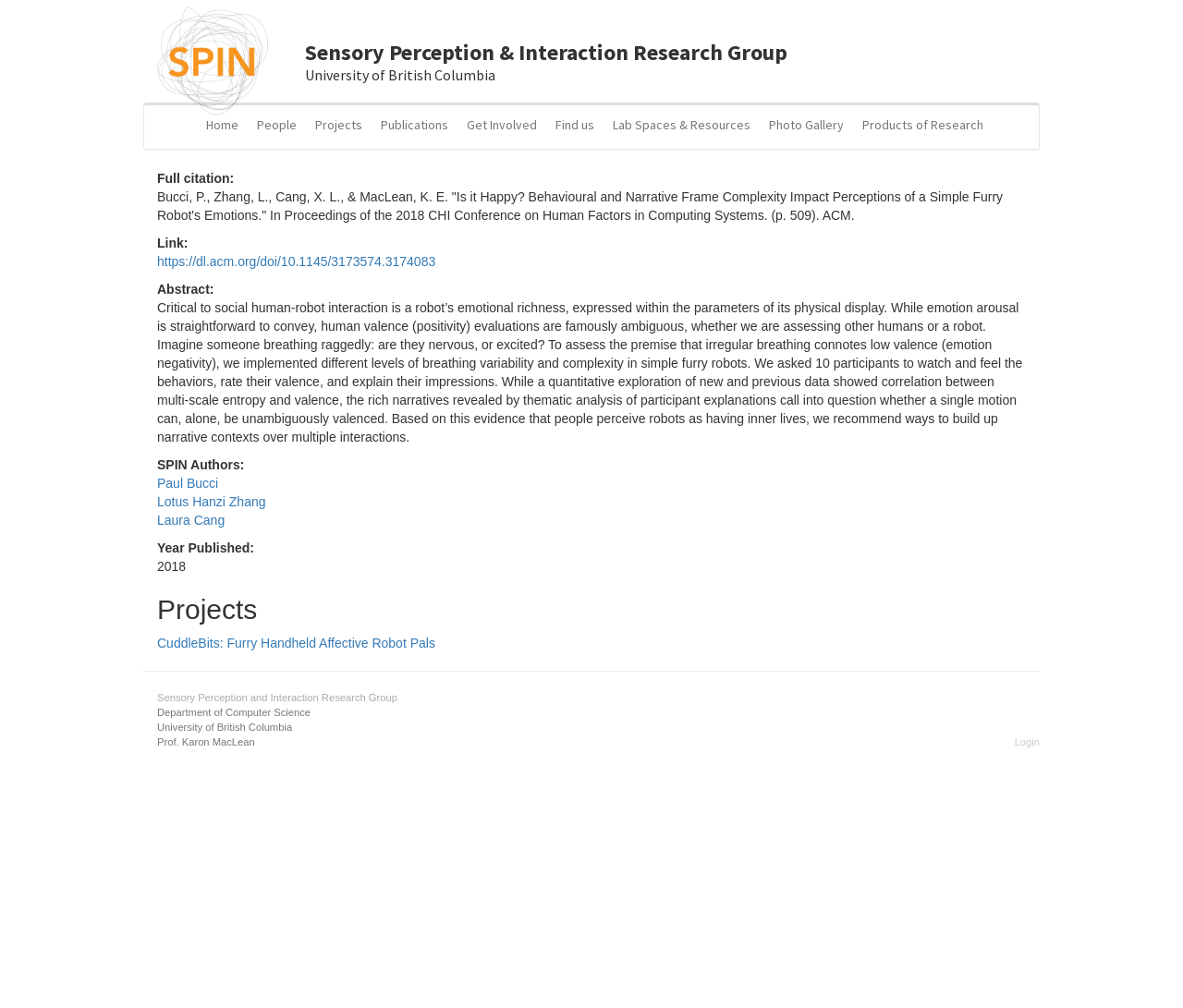Based on the visual content of the image, answer the question thoroughly: Who is the professor affiliated with the research group?

The professor affiliated with the research group can be found in the link element 'Prof. Karon MacLean' at the bottom of the webpage.